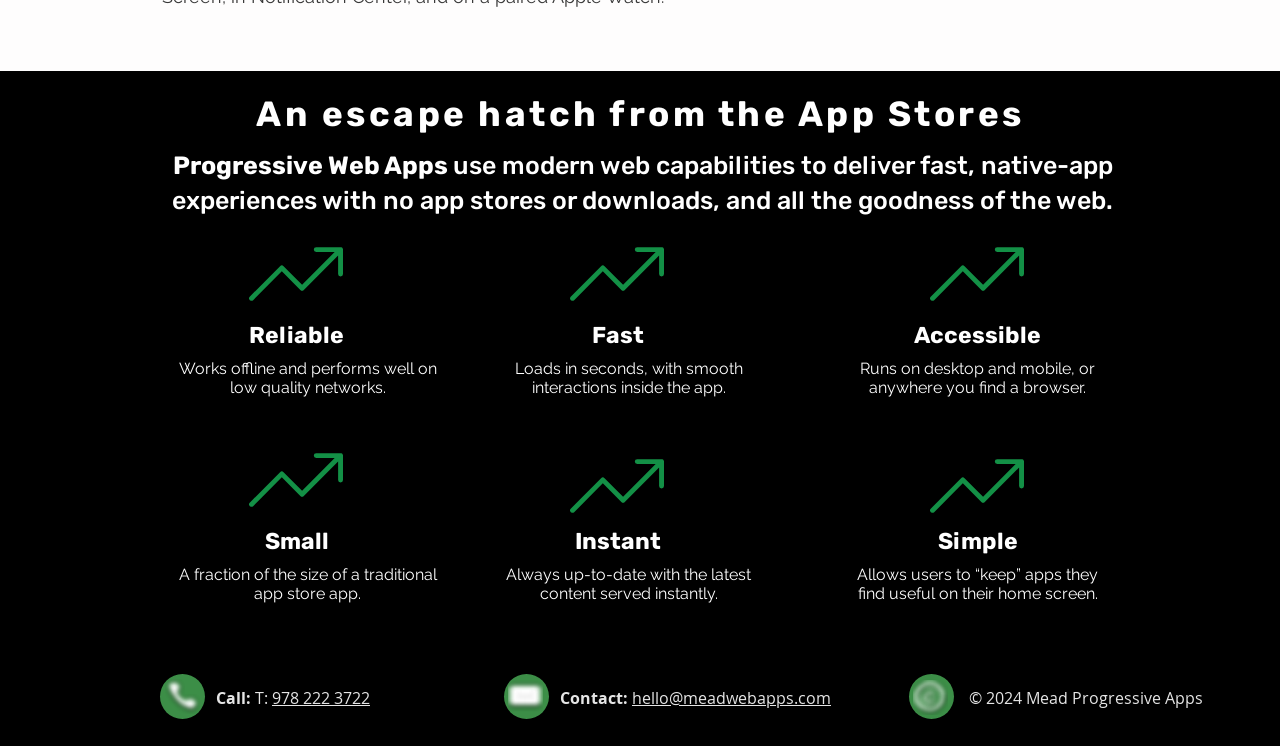What are the key characteristics of Progressive Web Apps?
Based on the image, provide a one-word or brief-phrase response.

Reliable, Small, Fast, Instant, Accessible, Simple